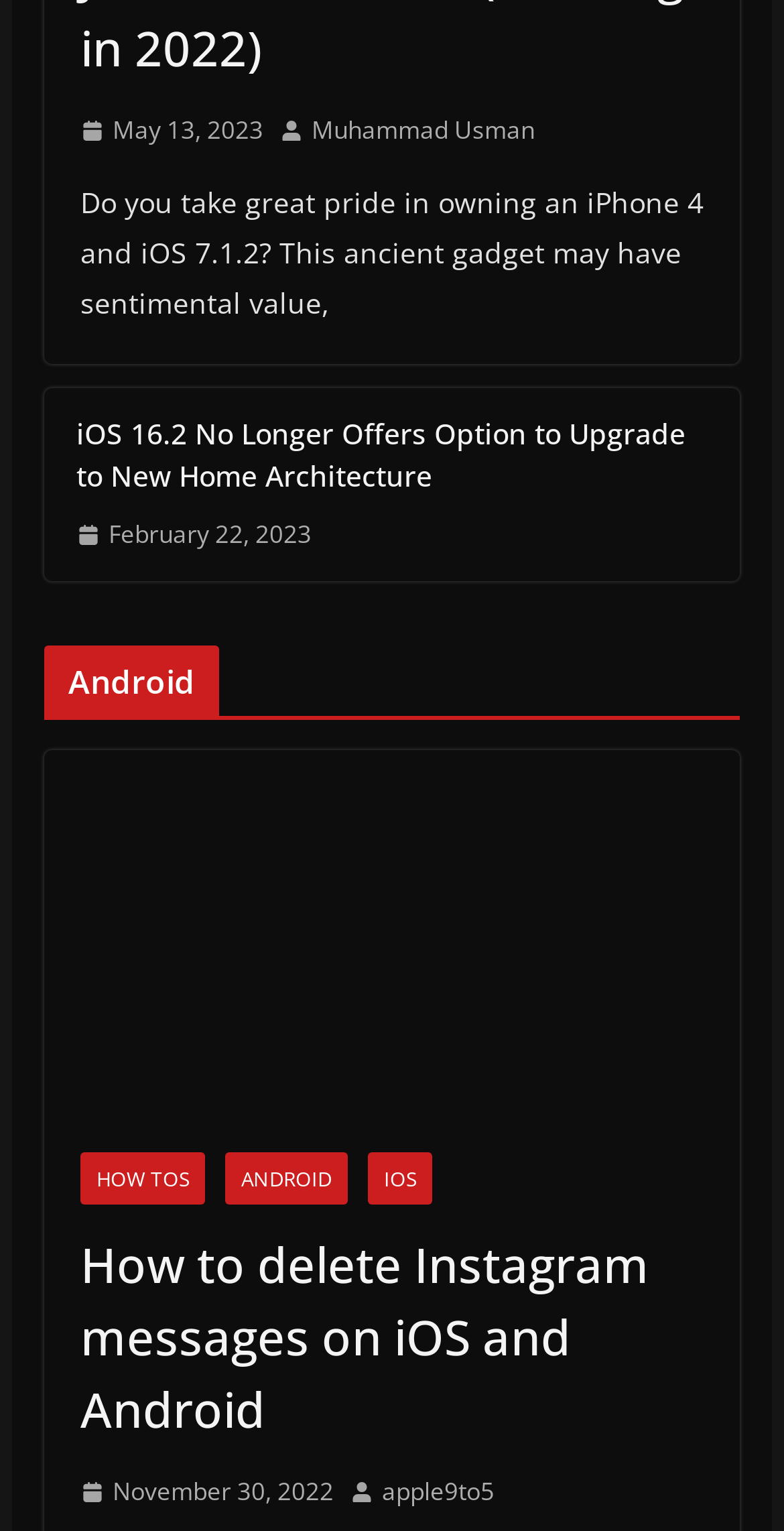Locate the UI element described by iOS in the provided webpage screenshot. Return the bounding box coordinates in the format (top-left x, top-left y, bottom-right x, bottom-right y), ensuring all values are between 0 and 1.

[0.469, 0.752, 0.551, 0.787]